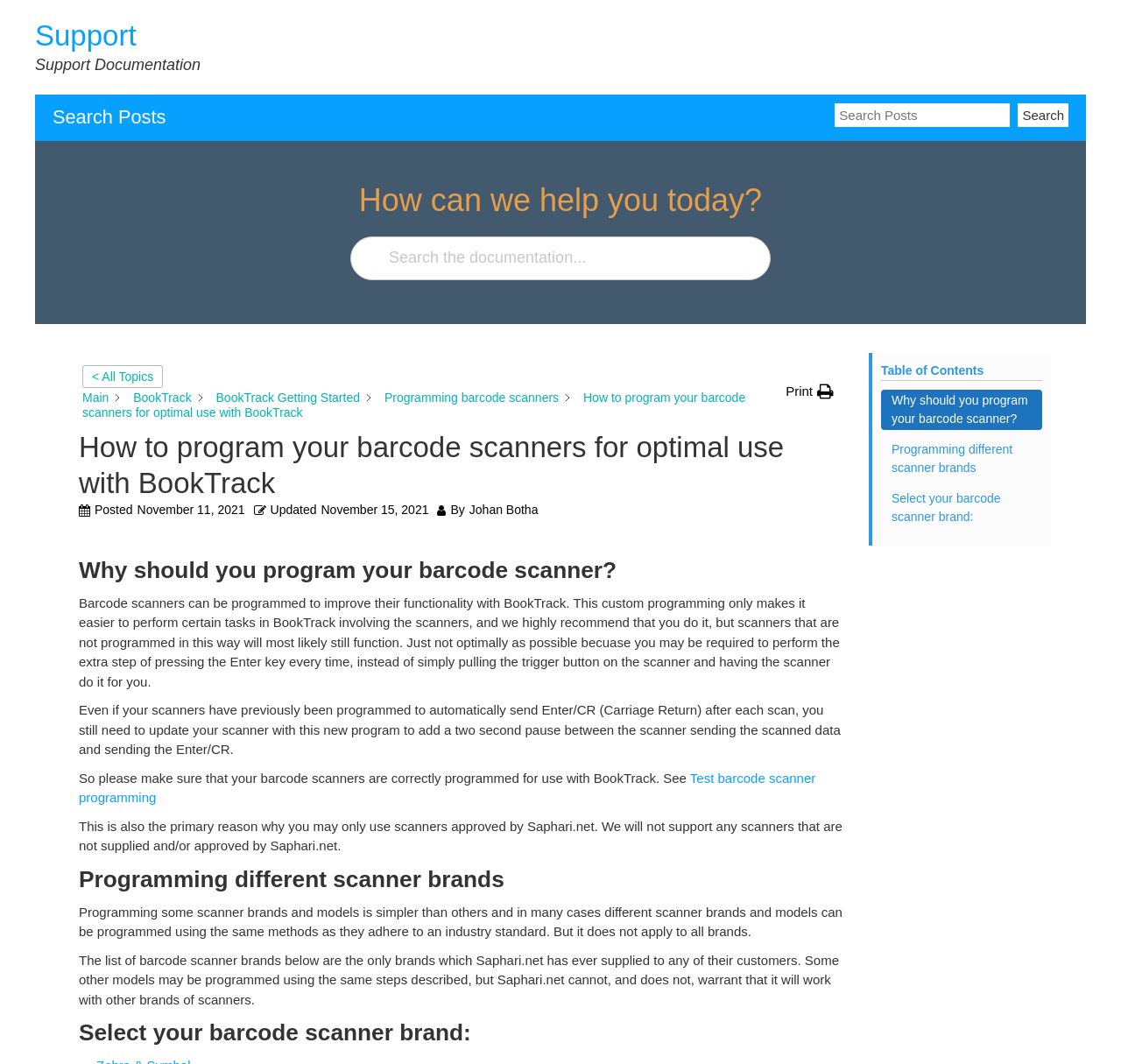Determine the bounding box coordinates for the area you should click to complete the following instruction: "Search the documentation".

[0.312, 0.222, 0.688, 0.263]